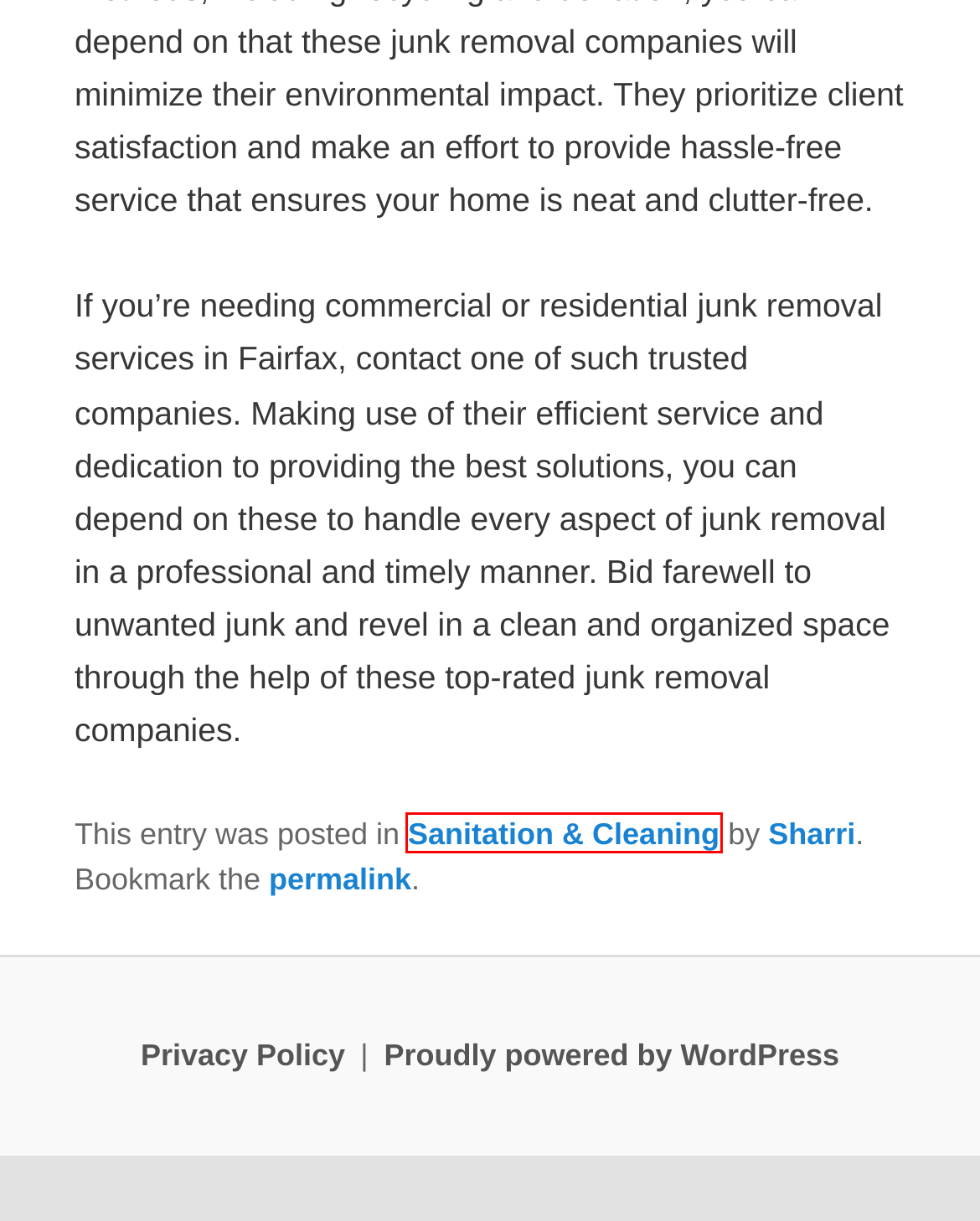You are provided with a screenshot of a webpage that includes a red rectangle bounding box. Please choose the most appropriate webpage description that matches the new webpage after clicking the element within the red bounding box. Here are the candidates:
A. EnlightenedEssentials
B. SEO Growth Strategies | EnlightenedEssentials
C. Blog Tool, Publishing Platform, and CMS – WordPress.org
D. Sharri | EnlightenedEssentials
E. The Enchantment of Pressure Washing | EnlightenedEssentials
F. Junk Removal Fairfax VA, Junk Pick Up, Junk Haulers
G. Sanitation & Cleaning | EnlightenedEssentials
H. Privacy Policy | EnlightenedEssentials

G